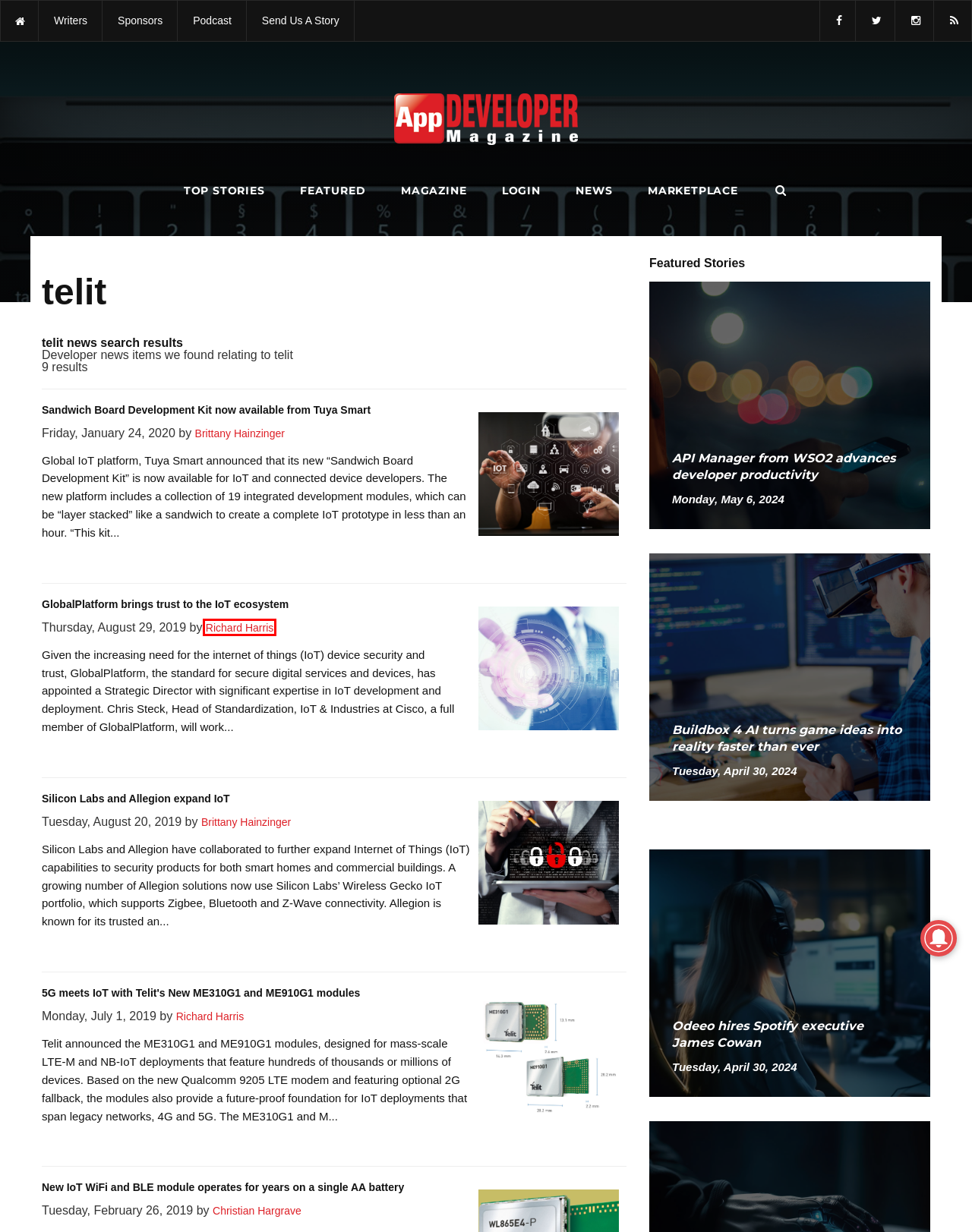You are given a screenshot of a webpage with a red rectangle bounding box. Choose the best webpage description that matches the new webpage after clicking the element in the bounding box. Here are the candidates:
A. New IoT WiFi and BLE module operates for years on a single AA battery
B. Richard Harris | App Developer Magazine
C. Mobile Developer News | App Developer Magazine
D. Buildbox 4 AI turns game ideas into reality faster than ever
E. Silicon Labs and Allegion expand IoT
F. App Developer Magazine  – App Business and Startup News
G. GlobalPlatform brings trust to the IoT ecosystem
H. Sandwich Board Development Kit now available from Tuya Smart

B